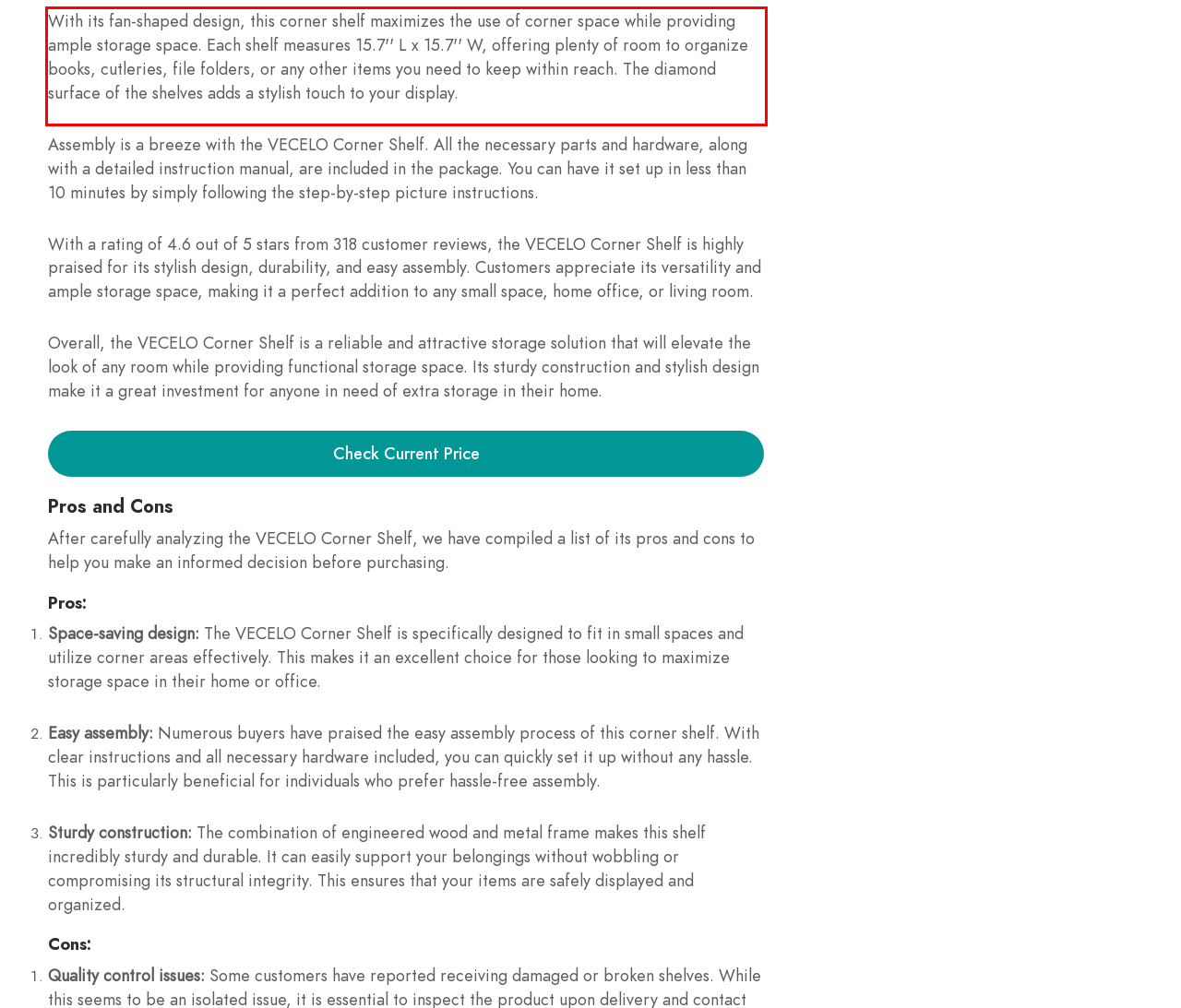Please identify and extract the text from the UI element that is surrounded by a red bounding box in the provided webpage screenshot.

With its fan-shaped design, this corner shelf maximizes the use of corner space while providing ample storage space. Each shelf measures 15.7'' L x 15.7'' W, offering plenty of room to organize books, cutleries, file folders, or any other items you need to keep within reach. The diamond surface of the shelves adds a stylish touch to your display.